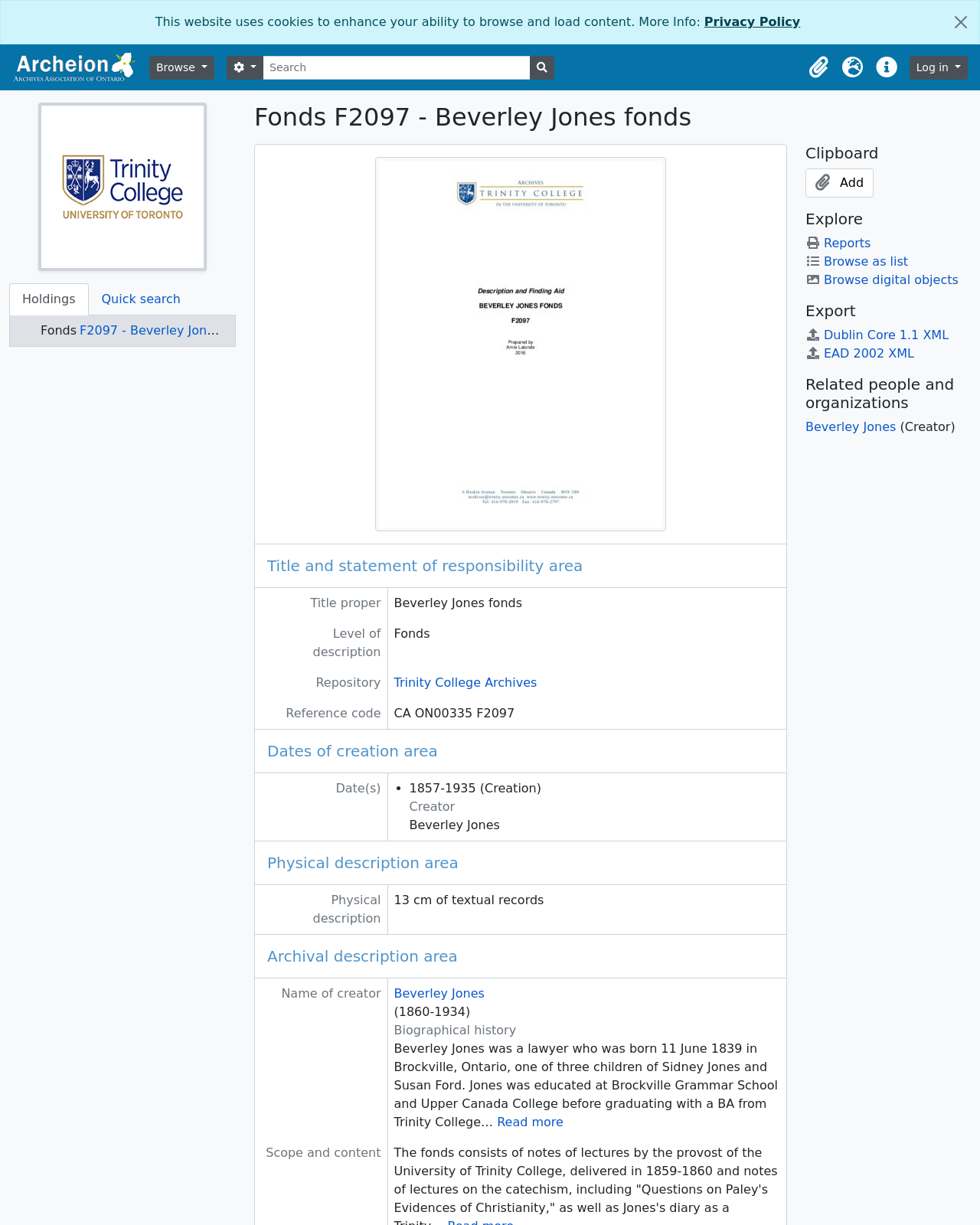Analyze the image and give a detailed response to the question:
What is the reference code of the fonds?

I found the answer by looking at the 'Reference code' section, which is located under the 'Title and statement of responsibility area' section. The reference code is 'CA ON00335 F2097'.